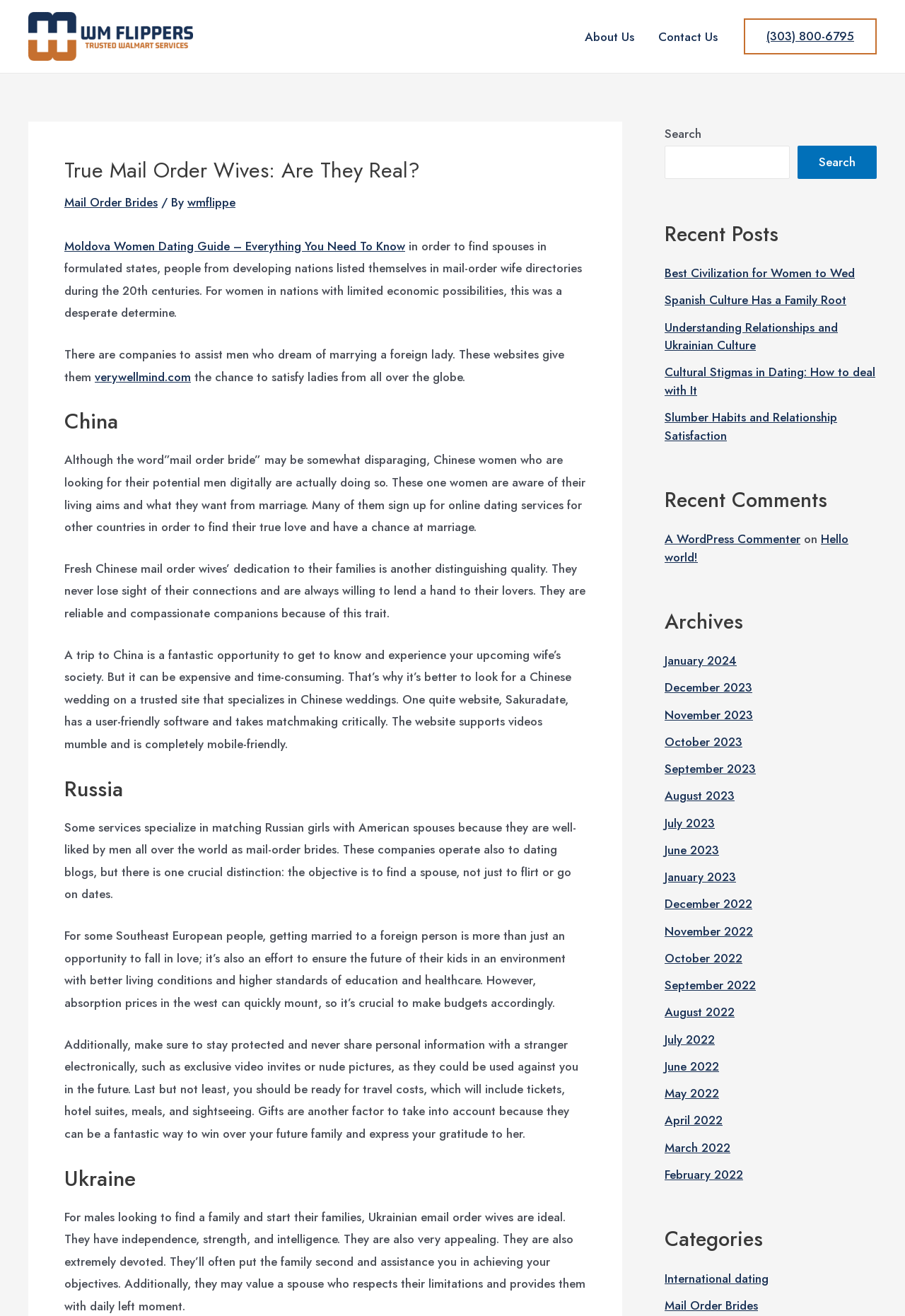Using the provided description: "Leave a comment", find the bounding box coordinates of the corresponding UI element. The output should be four float numbers between 0 and 1, in the format [left, top, right, bottom].

None